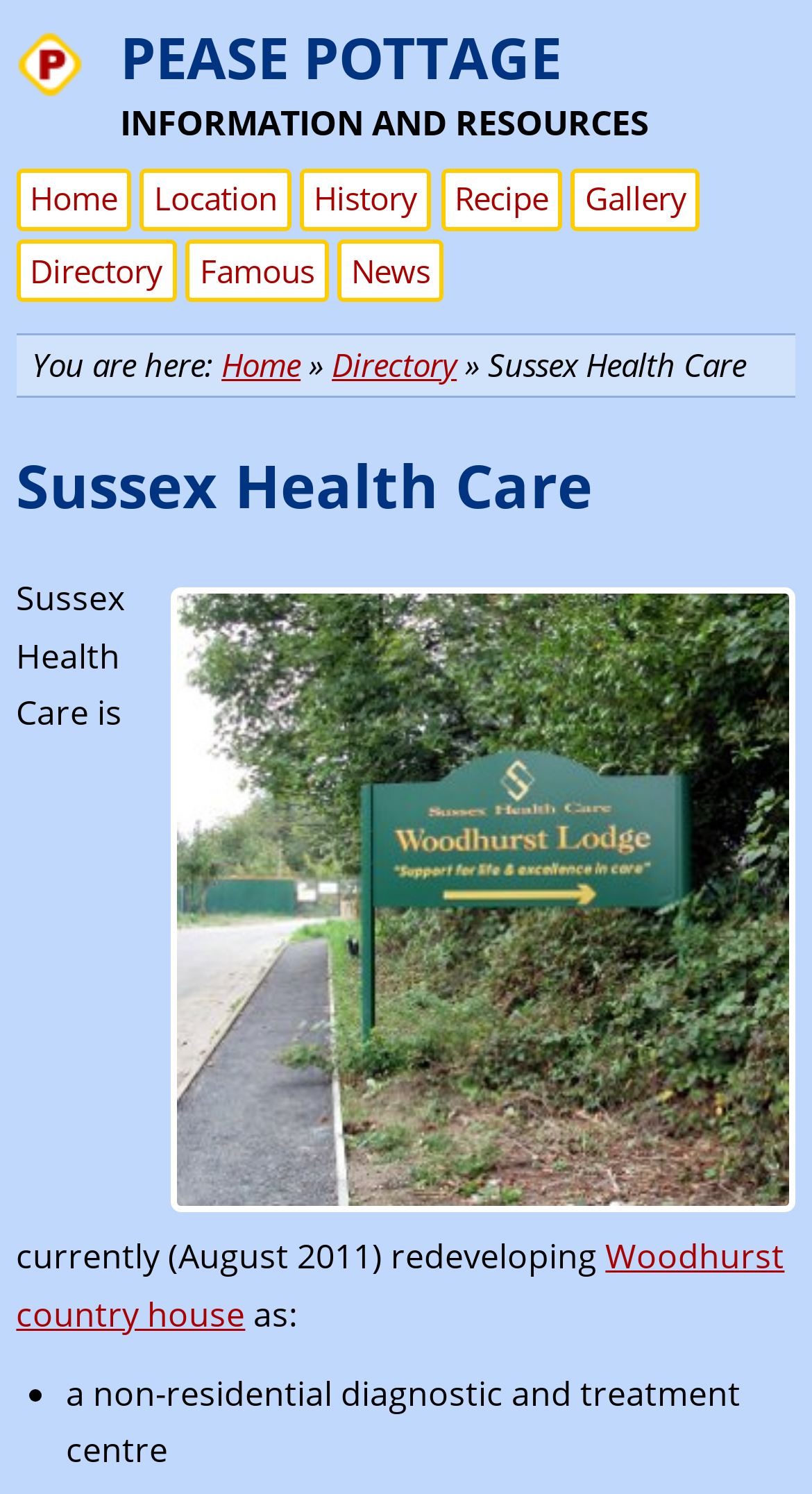Specify the bounding box coordinates of the area to click in order to execute this command: 'Click the 'Directory' link'. The coordinates should consist of four float numbers ranging from 0 to 1, and should be formatted as [left, top, right, bottom].

[0.02, 0.16, 0.218, 0.202]